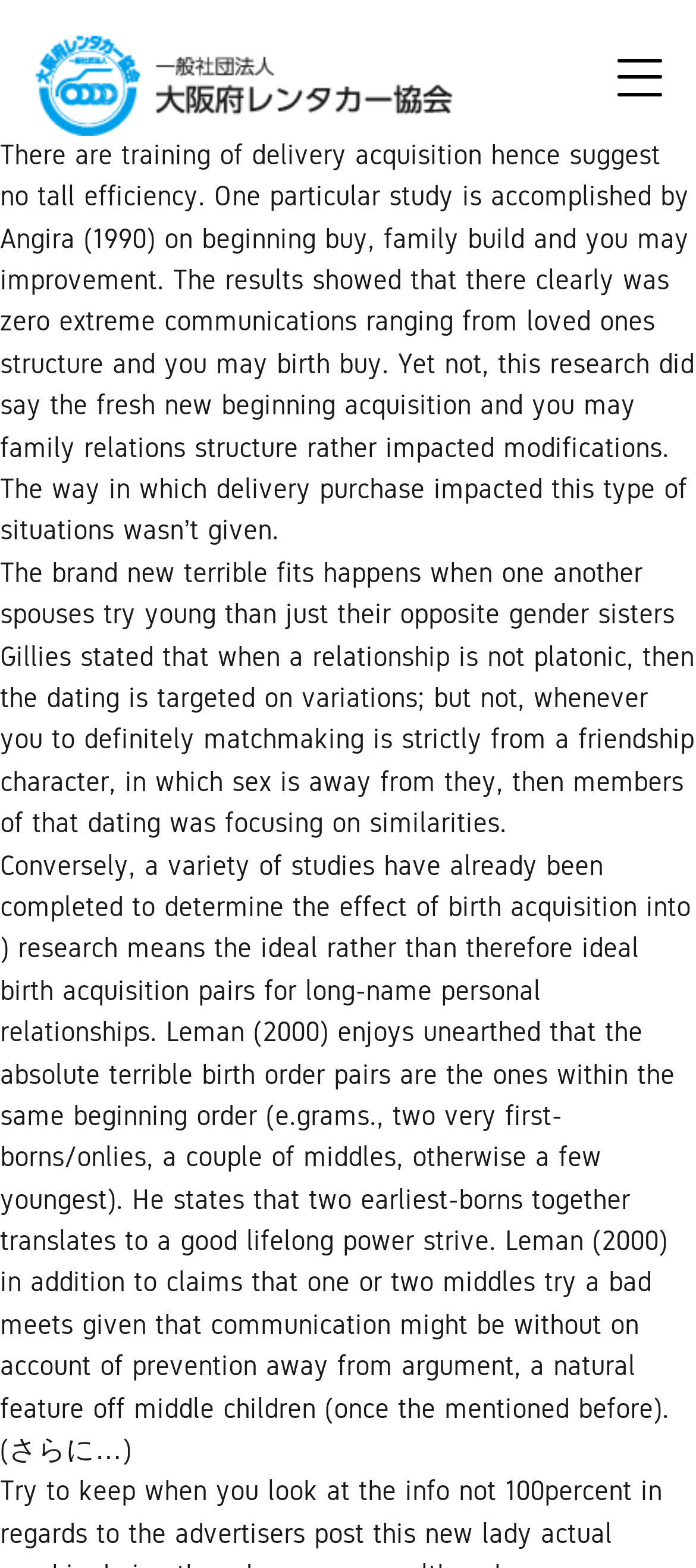Respond to the following question with a brief word or phrase:
What is the characteristic of middle children mentioned in the text?

Avoidance of argument